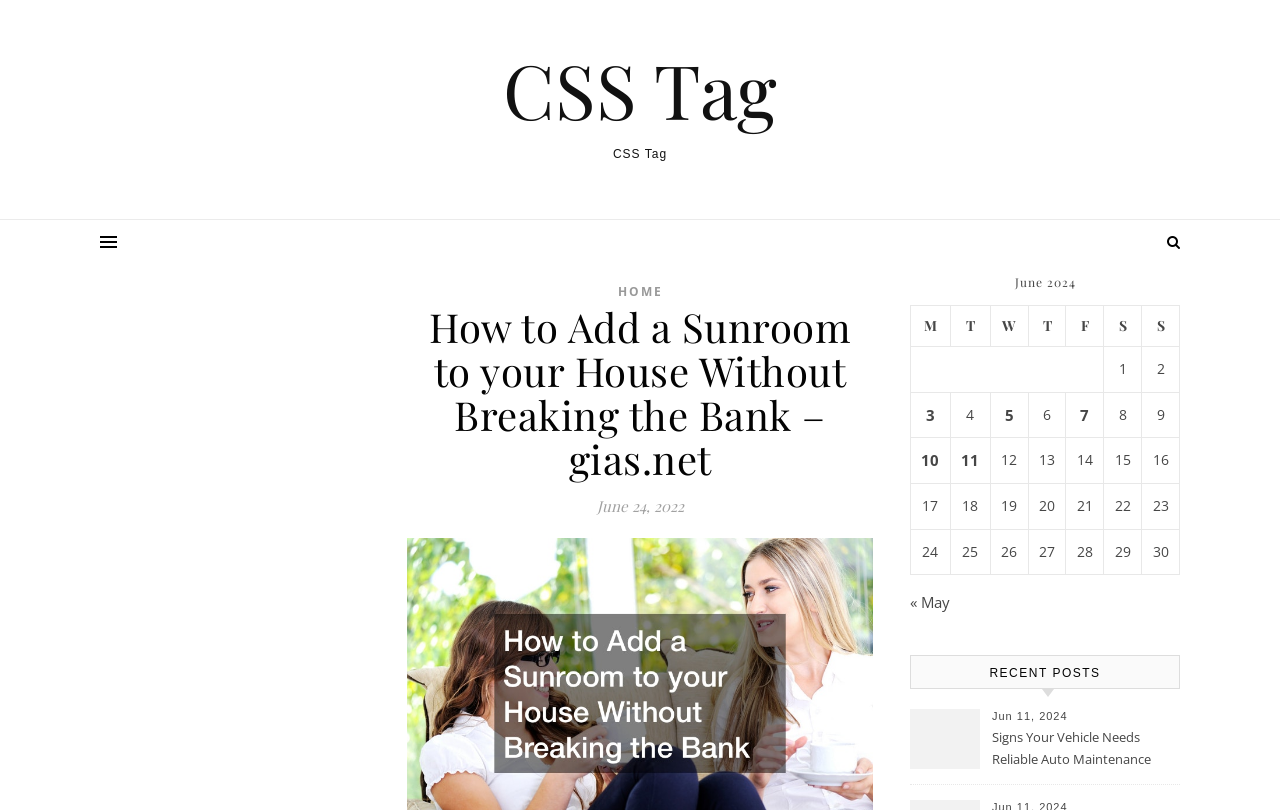Refer to the image and provide an in-depth answer to the question:
How many columns are in the table?

I counted the number of column headers in the table, which are 'M', 'T', 'W', 'T', 'F', 'S', and 'S', so there are 7 columns in total.